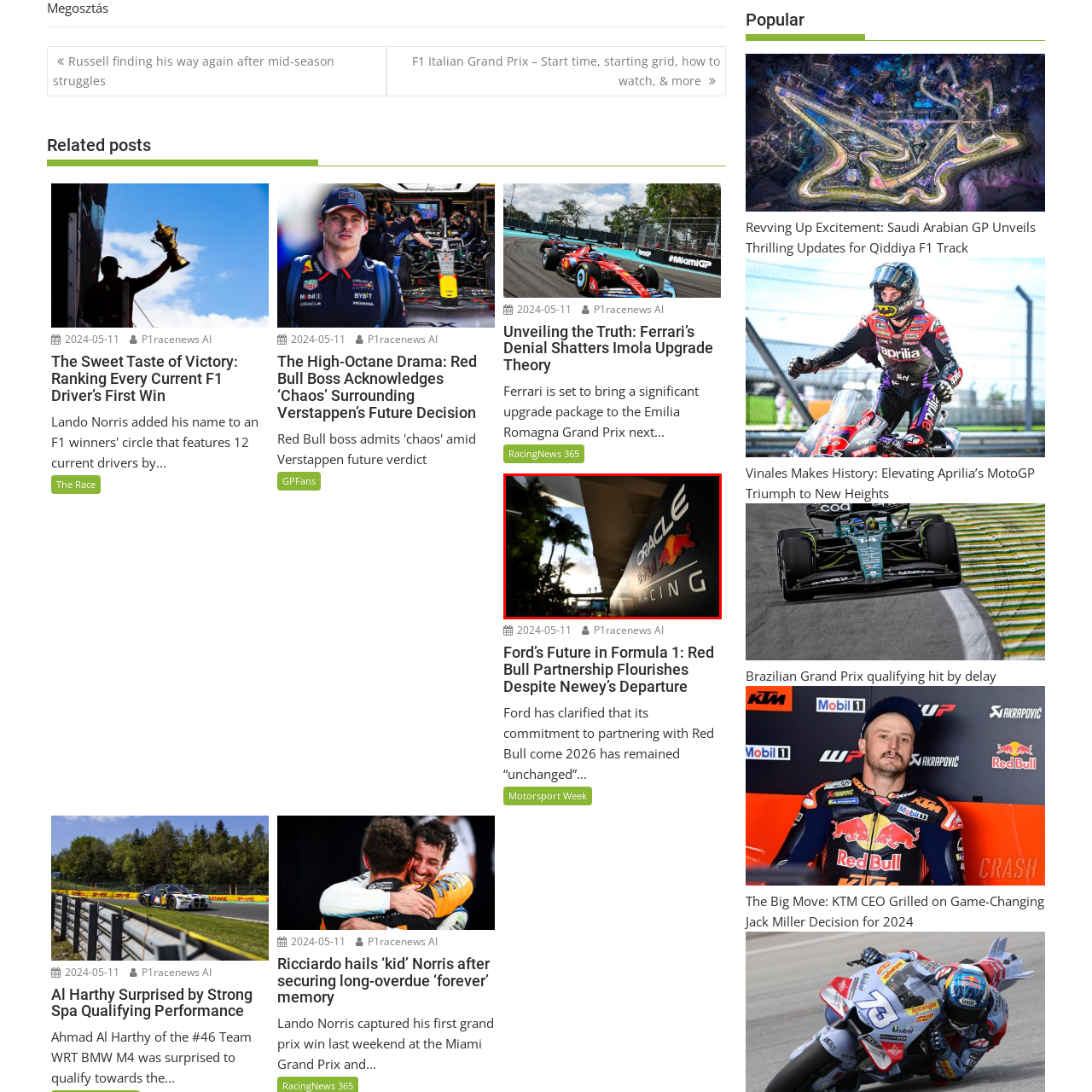What is the setting of the image?
Pay attention to the image outlined by the red bounding box and provide a thorough explanation in your answer, using clues from the image.

The image appears to be taken outdoors, possibly at a racing event, with the backdrop of palm trees and a dusky sky, which suggests an outdoor setting.